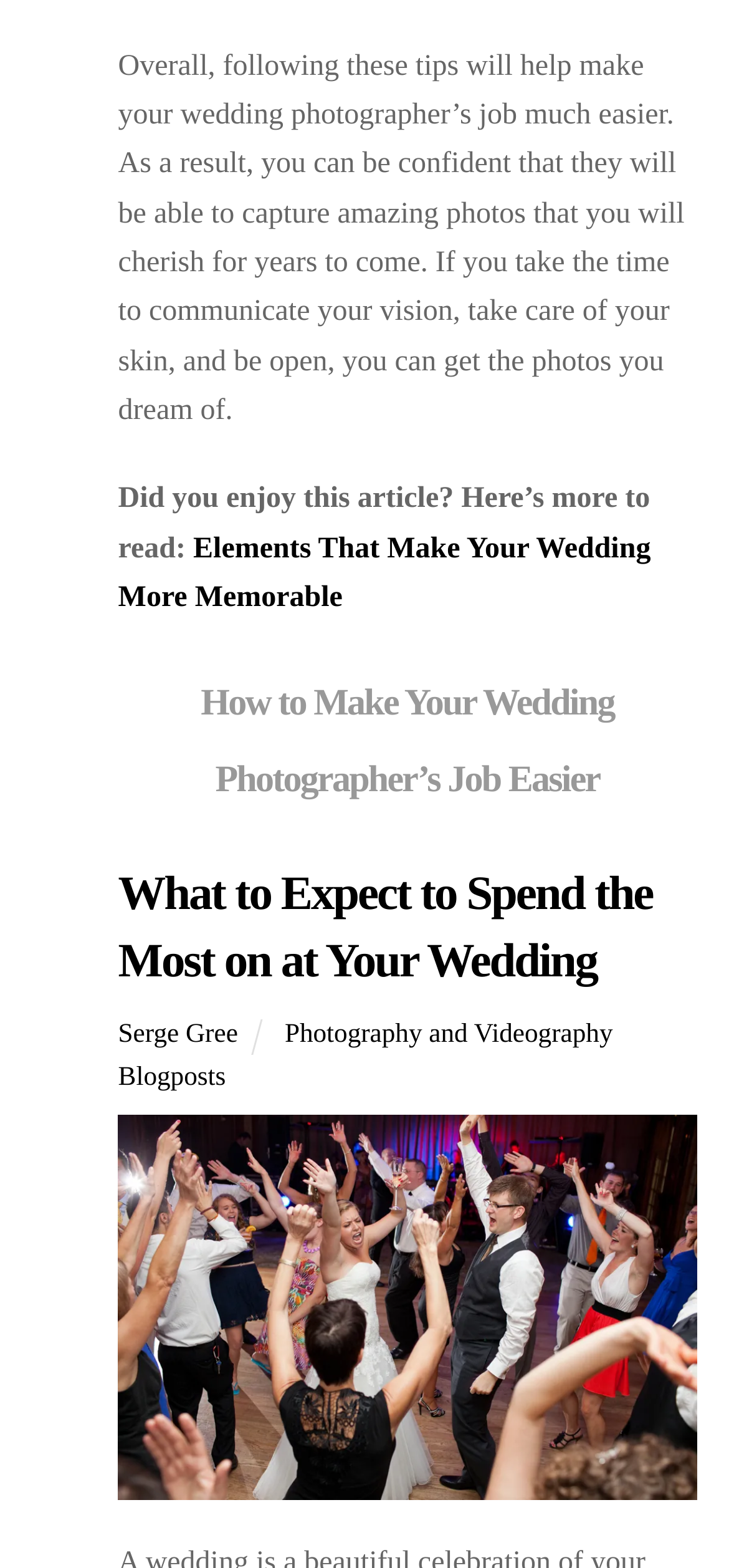How many links are there below the article title?
Based on the image, provide a one-word or brief-phrase response.

3